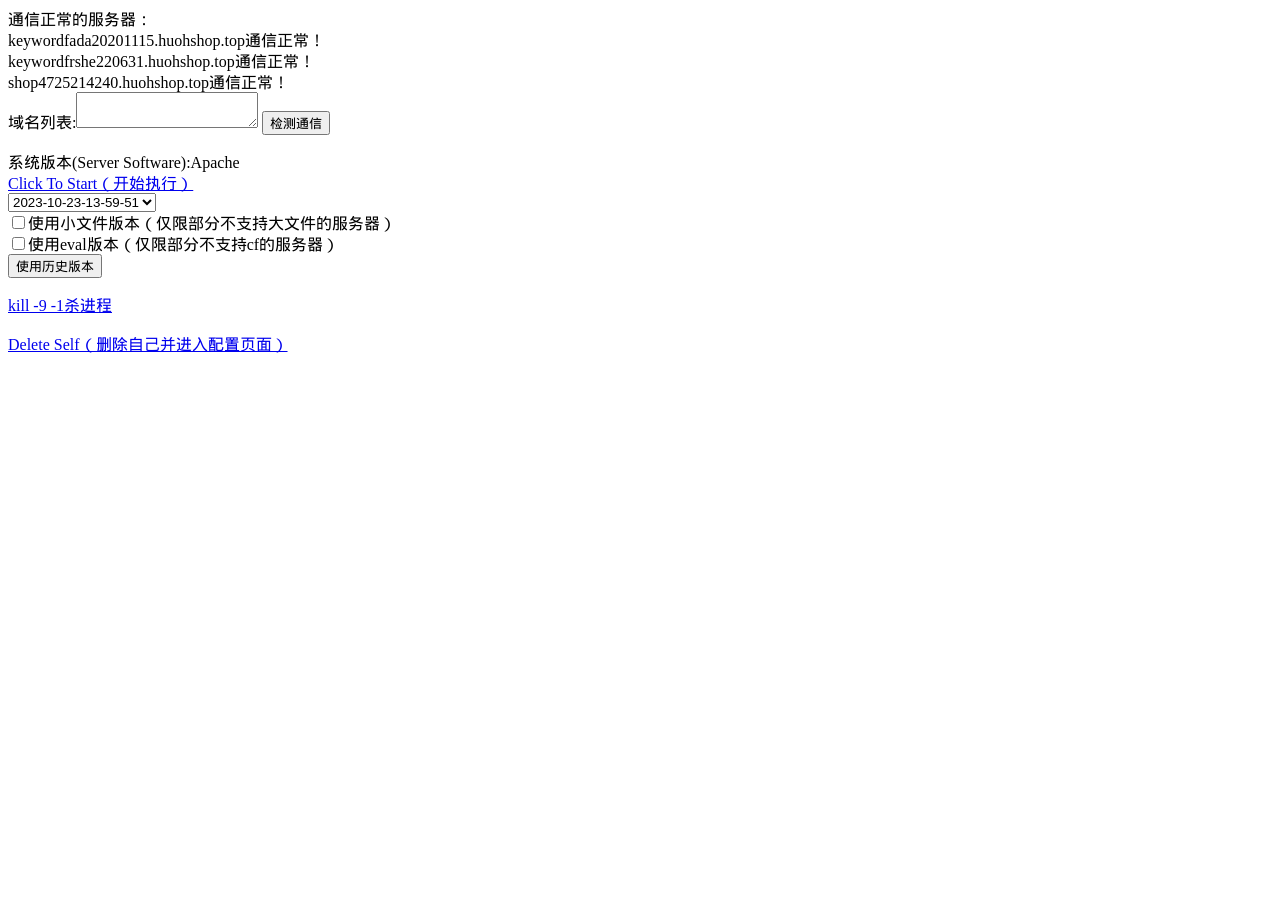What is the system version of the server?
Give a detailed and exhaustive answer to the question.

The system version of the server is mentioned in the text '系统版本(Server Software):Apache', which indicates that the server is running on Apache software.